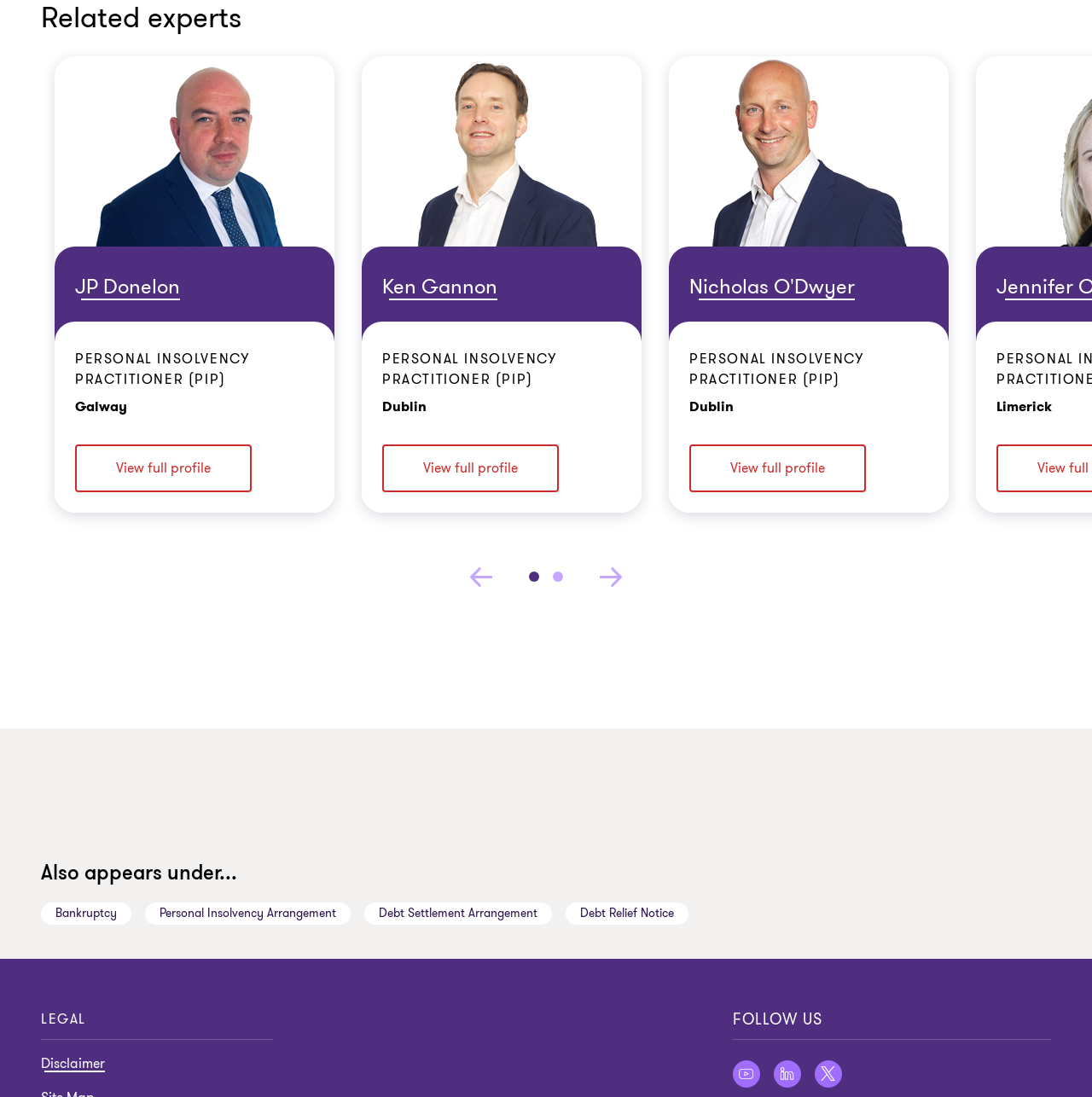Determine the bounding box coordinates of the region I should click to achieve the following instruction: "Go to the previous slide". Ensure the bounding box coordinates are four float numbers between 0 and 1, i.e., [left, top, right, bottom].

[0.428, 0.517, 0.453, 0.535]